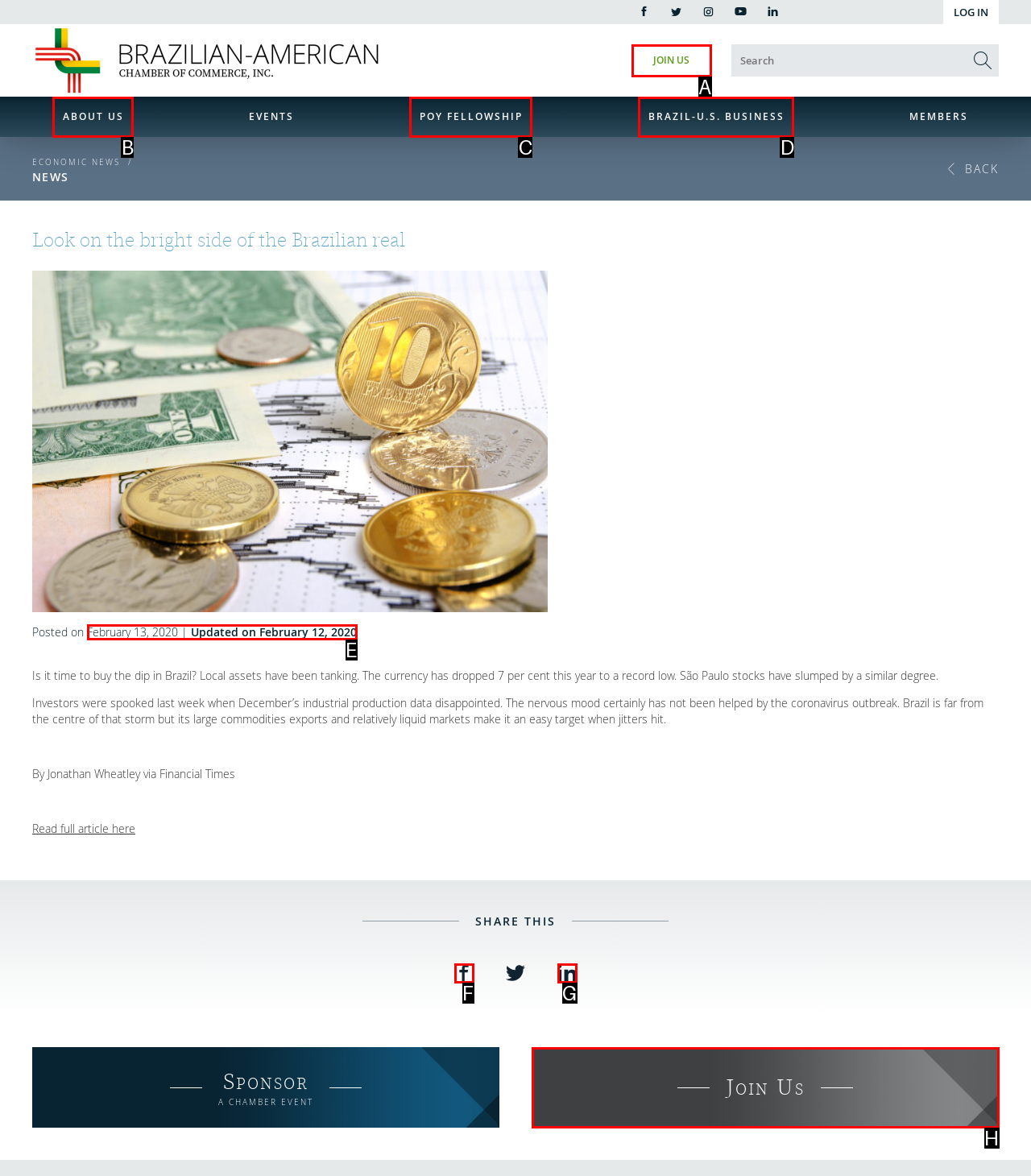Find the HTML element that matches the description: POY Fellowship. Answer using the letter of the best match from the available choices.

C